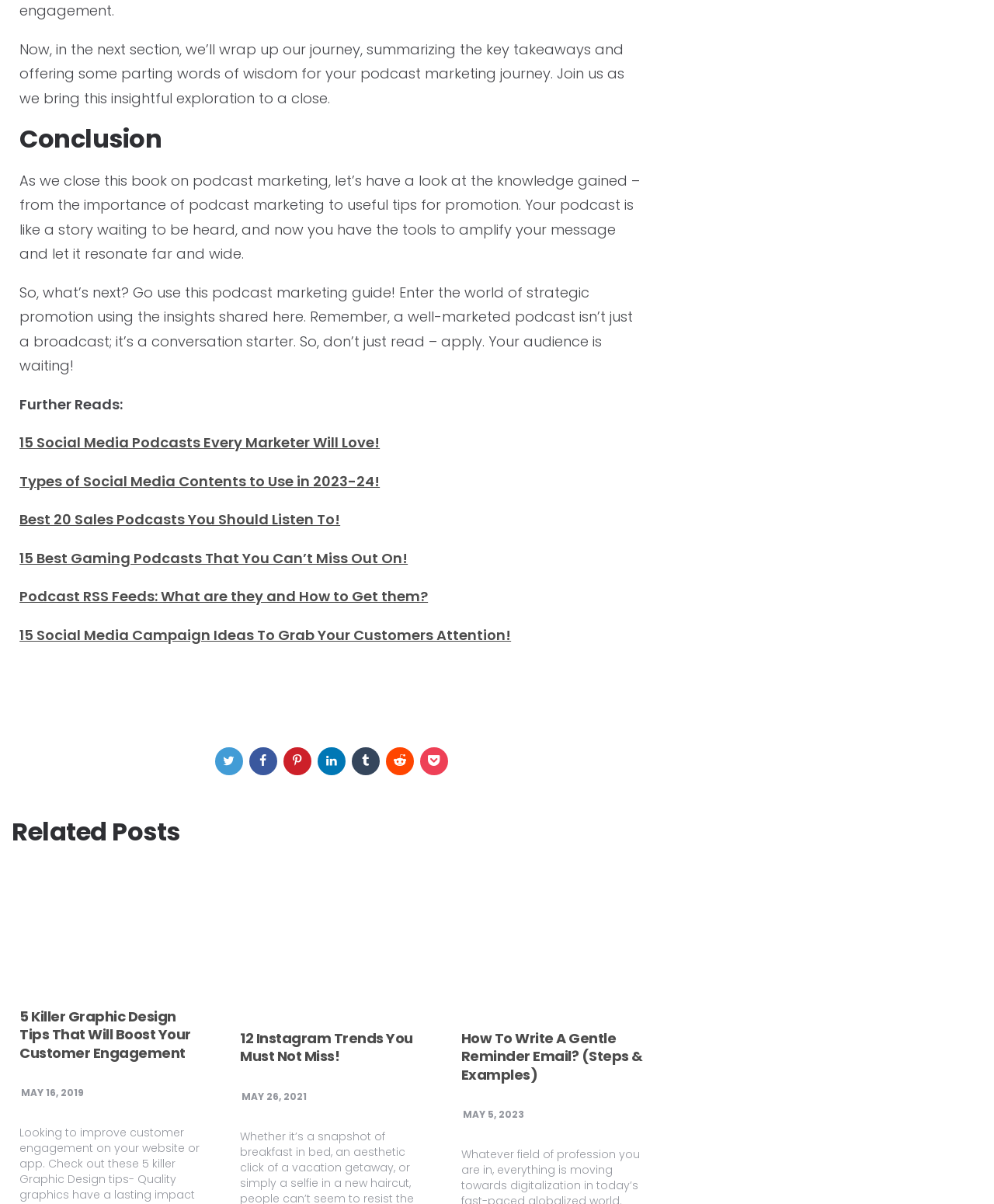Given the element description, predict the bounding box coordinates in the format (top-left x, top-left y, bottom-right x, bottom-right y), using floating point numbers between 0 and 1: alt="Instagram trends - blog banner"

[0.234, 0.733, 0.433, 0.842]